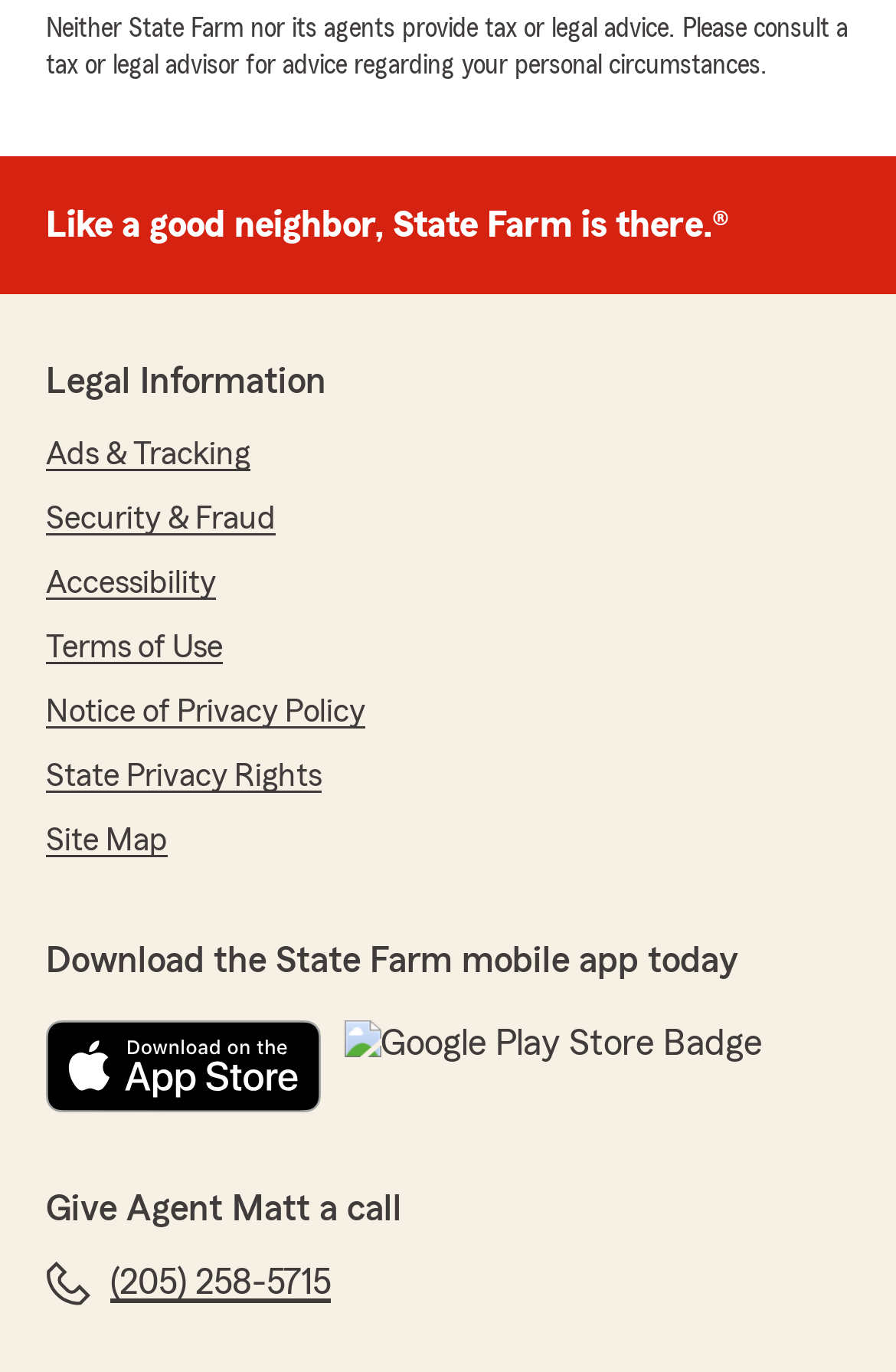Determine the bounding box coordinates for the area you should click to complete the following instruction: "Get the app on the App Store".

[0.051, 0.745, 0.358, 0.812]